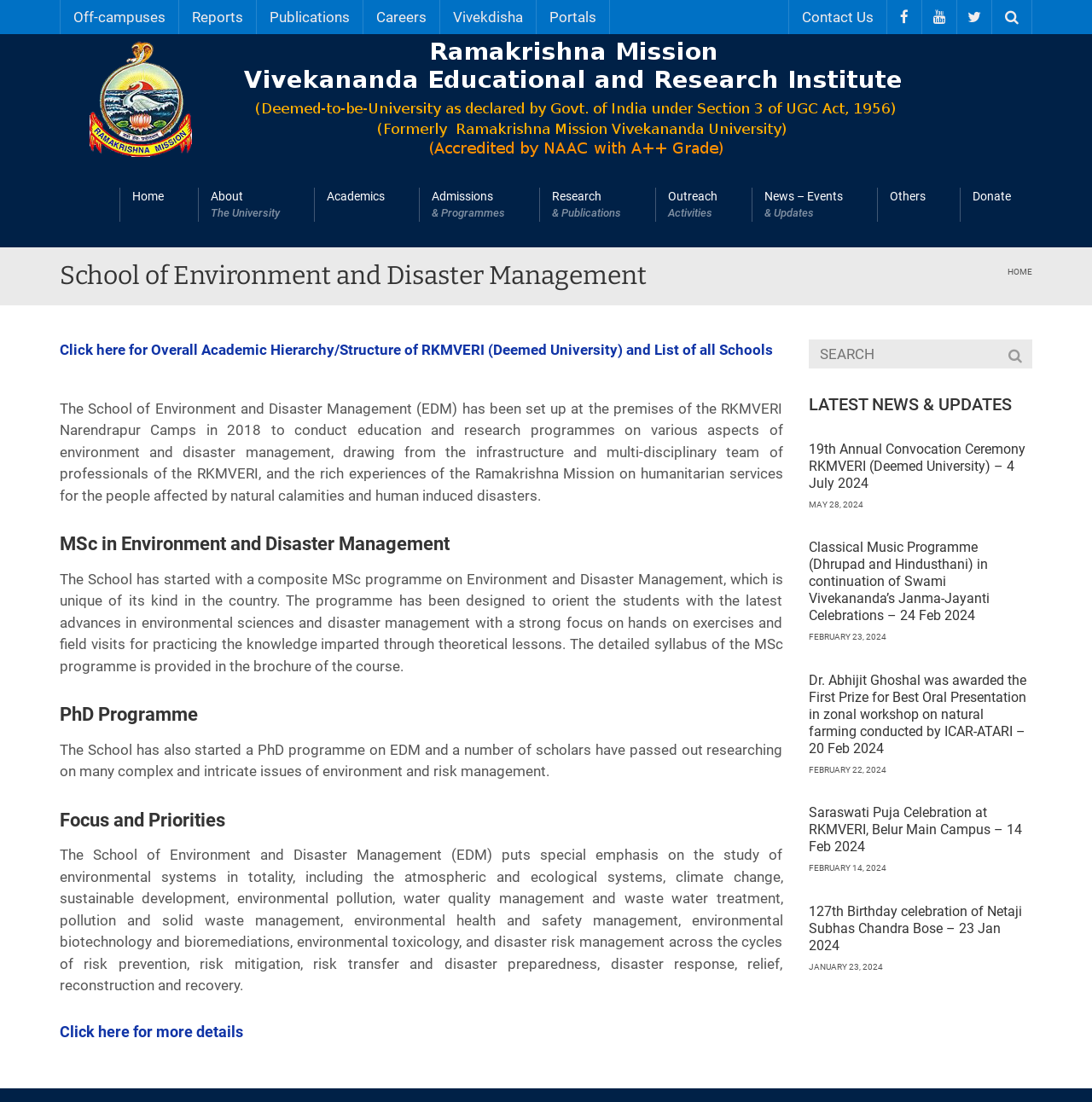Please answer the following query using a single word or phrase: 
What is the latest news and update on the webpage?

19th Annual Convocation Ceremony